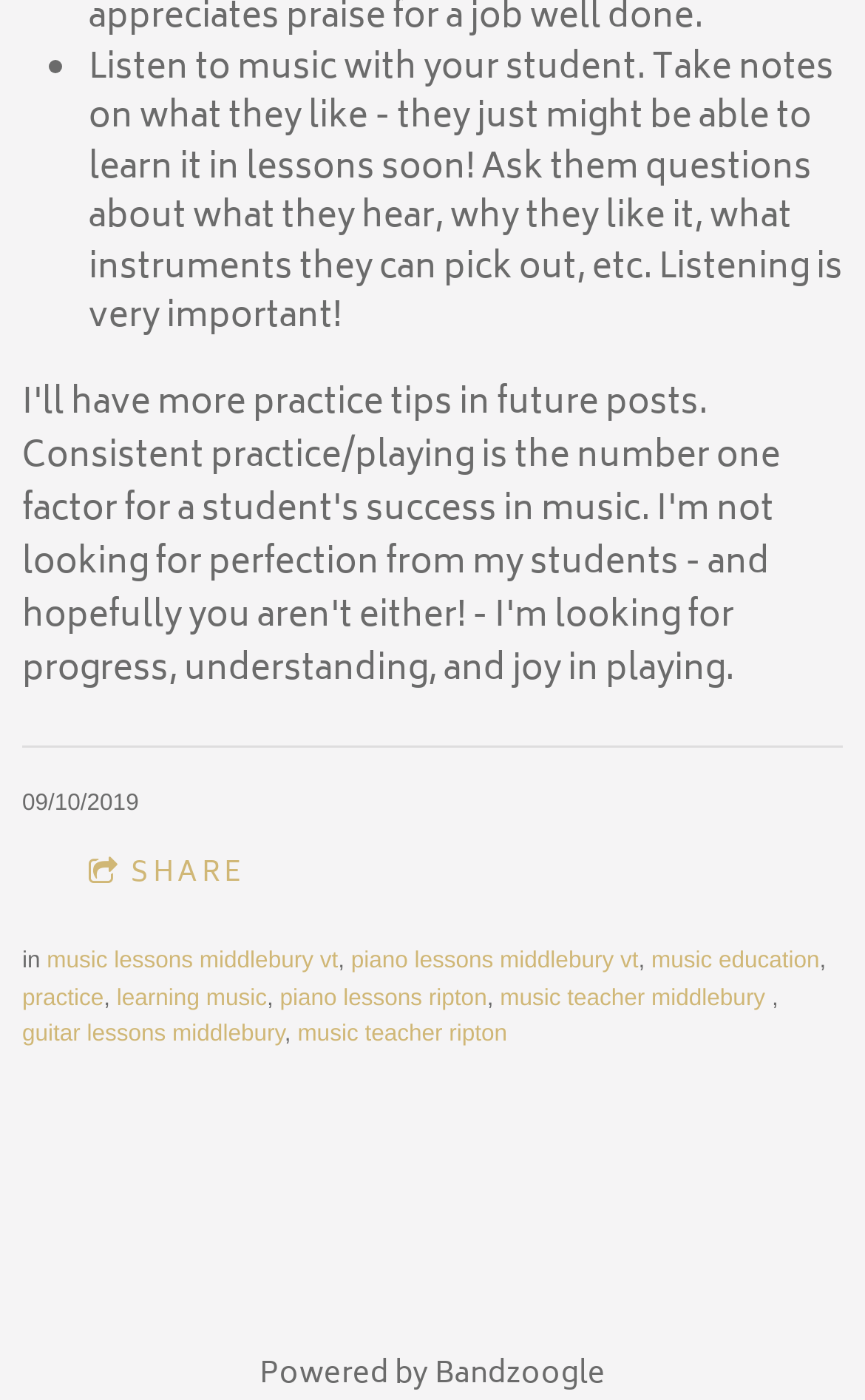Give a short answer using one word or phrase for the question:
What is the date mentioned on the webpage?

September 10, 2019